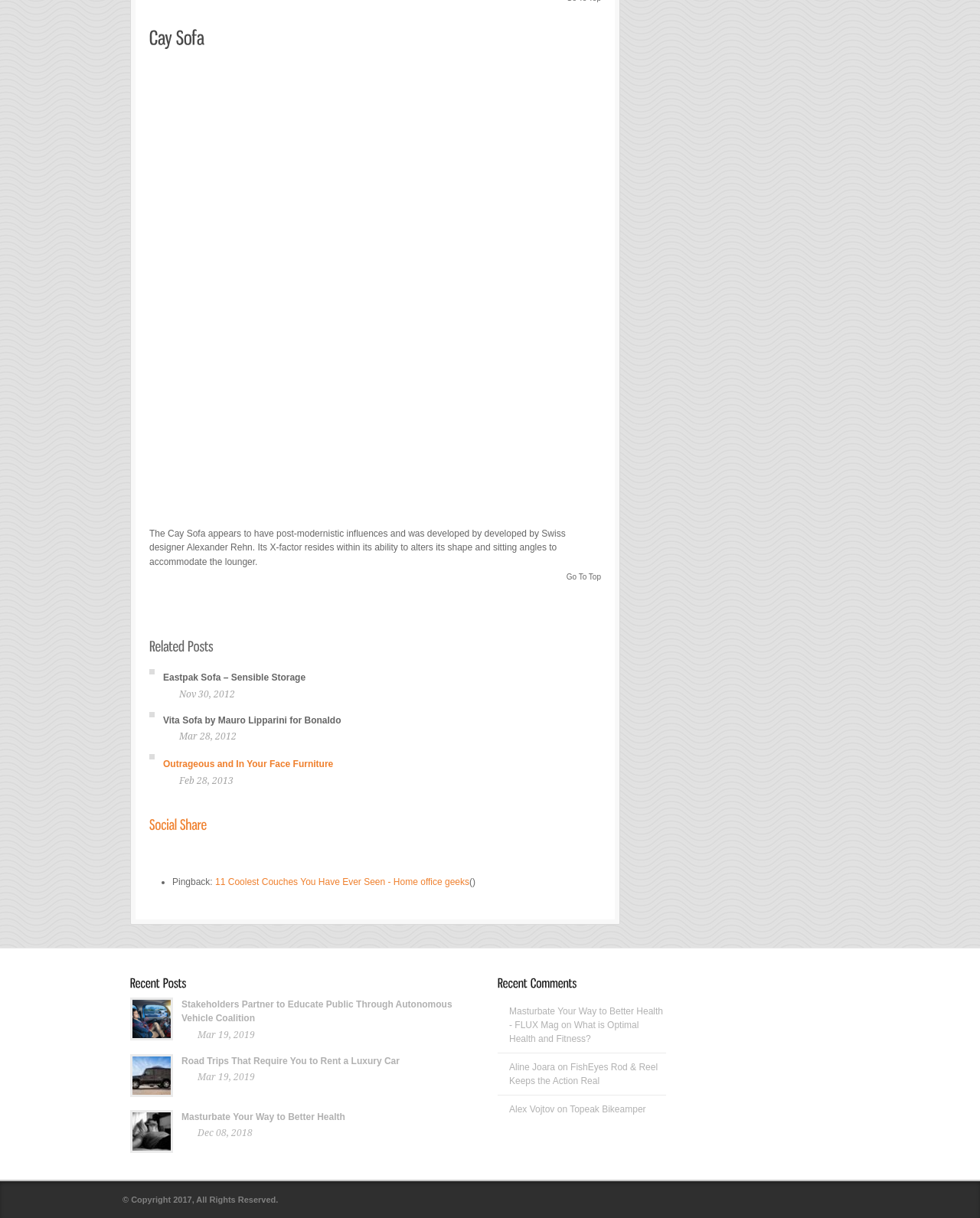Refer to the image and offer a detailed explanation in response to the question: What is the name of the sofa?

The name of the sofa can be found in the heading element with the text 'Cay Sofa' at the top of the webpage.